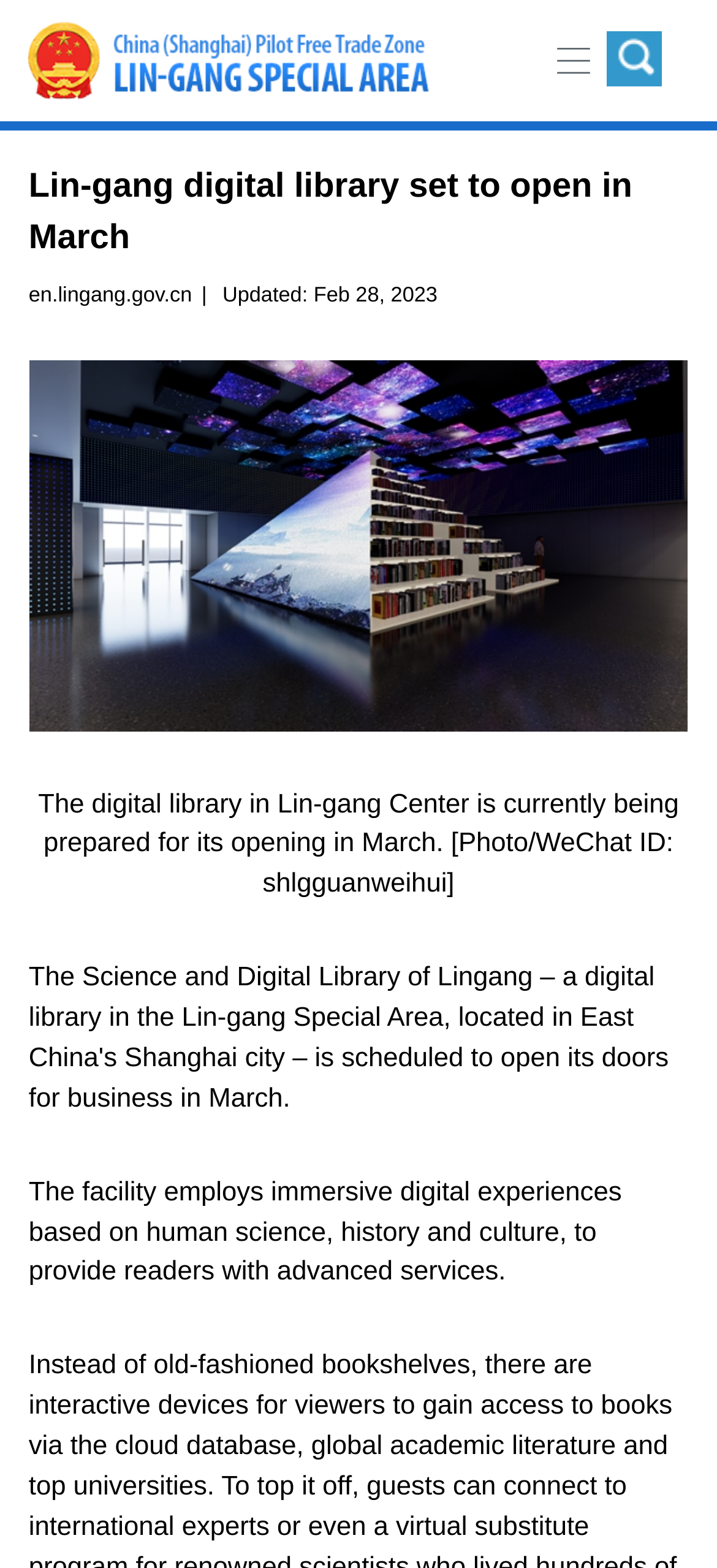Find the bounding box of the element with the following description: "btn-nav". The coordinates must be four float numbers between 0 and 1, formatted as [left, top, right, bottom].

[0.72, 0.0, 0.88, 0.077]